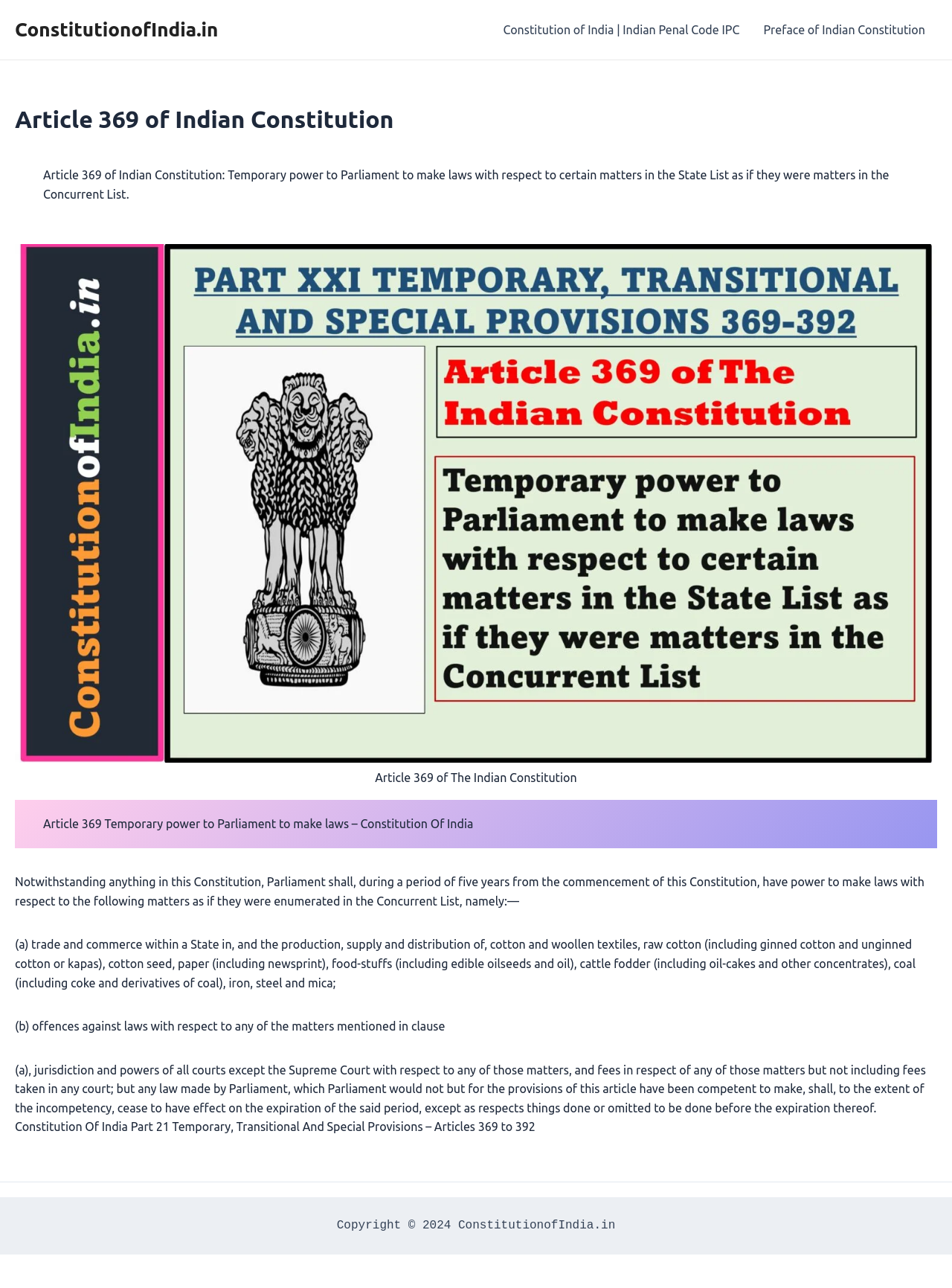Give a one-word or phrase response to the following question: What is the copyright year of the website?

2024